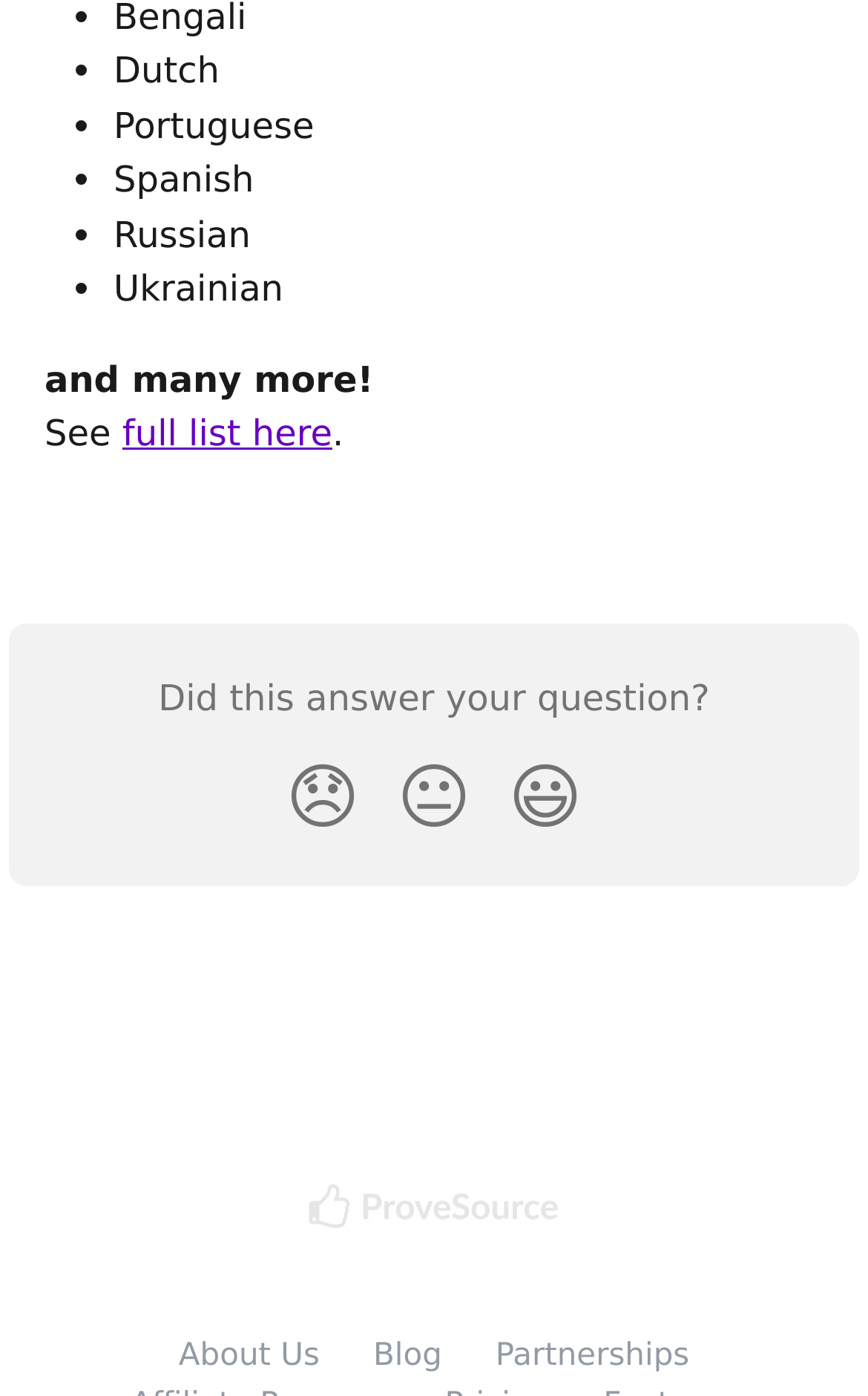Observe the image and answer the following question in detail: What is the text below the list of languages?

I looked at the static text elements below the list of languages and found the text 'and many more!' which is followed by a link 'full list here'.